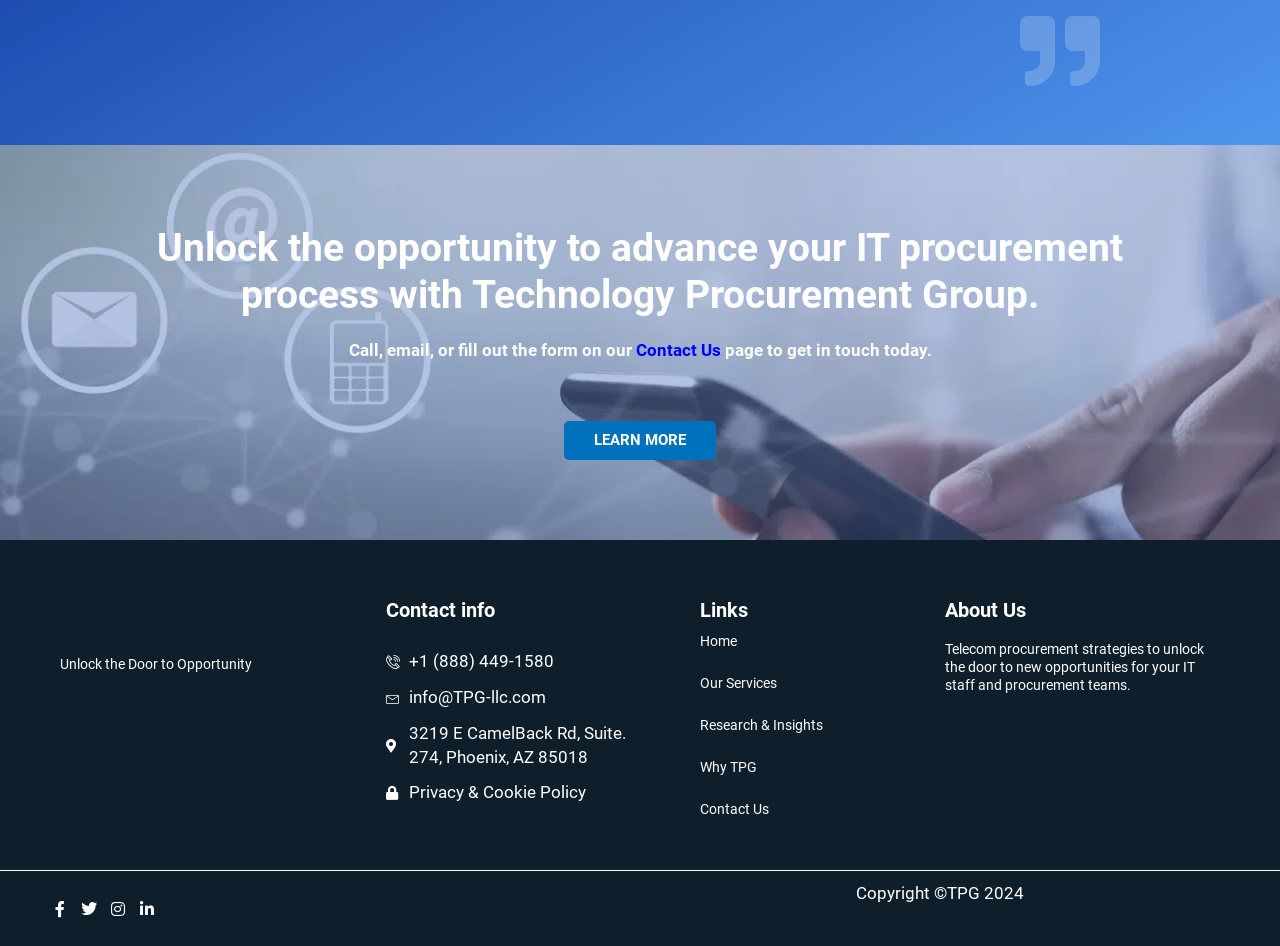From the element description: "Go to the search form", extract the bounding box coordinates of the UI element. The coordinates should be expressed as four float numbers between 0 and 1, in the order [left, top, right, bottom].

None